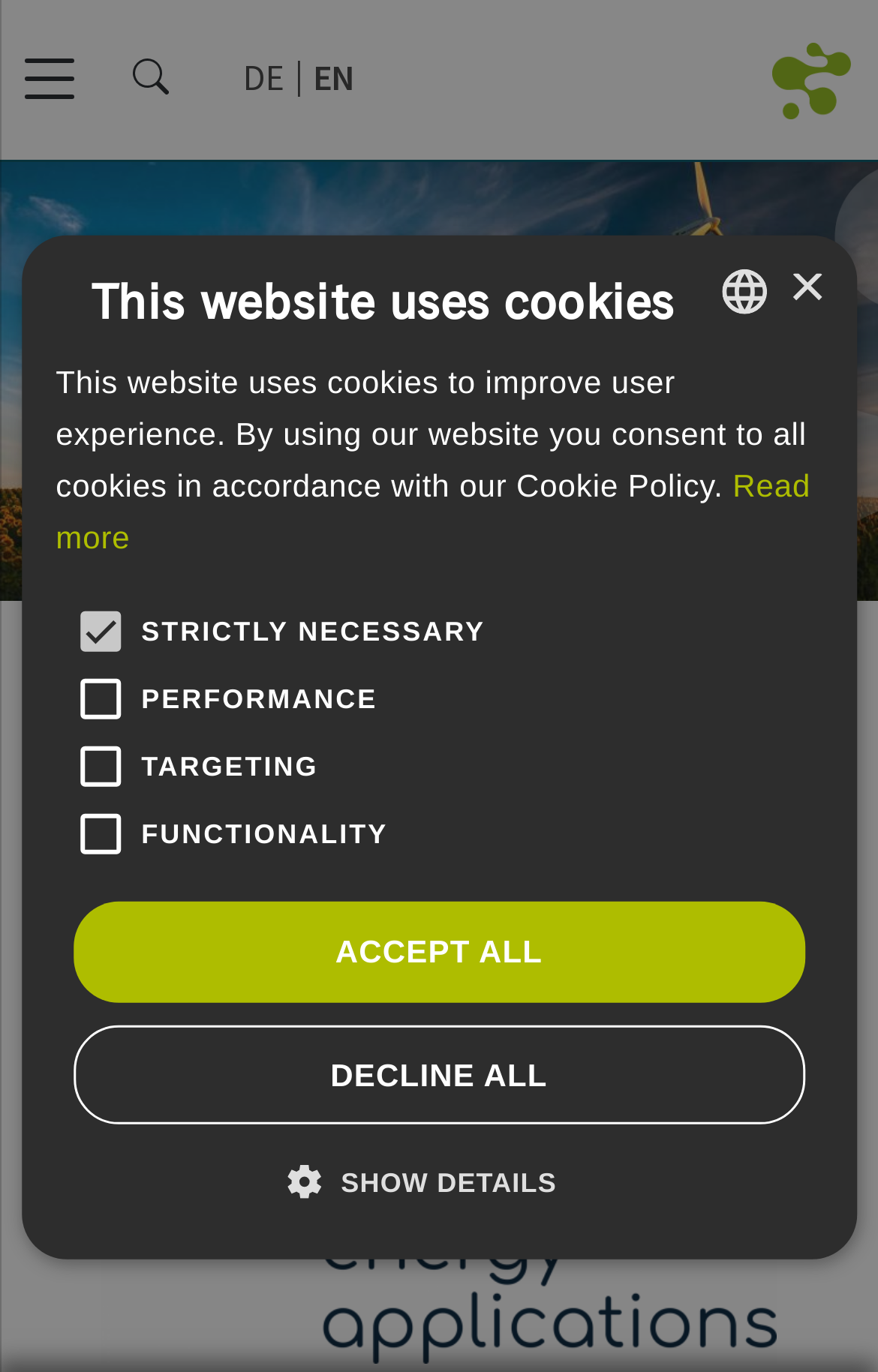Please identify the bounding box coordinates of the area that needs to be clicked to follow this instruction: "Close the alert".

[0.898, 0.199, 0.937, 0.223]